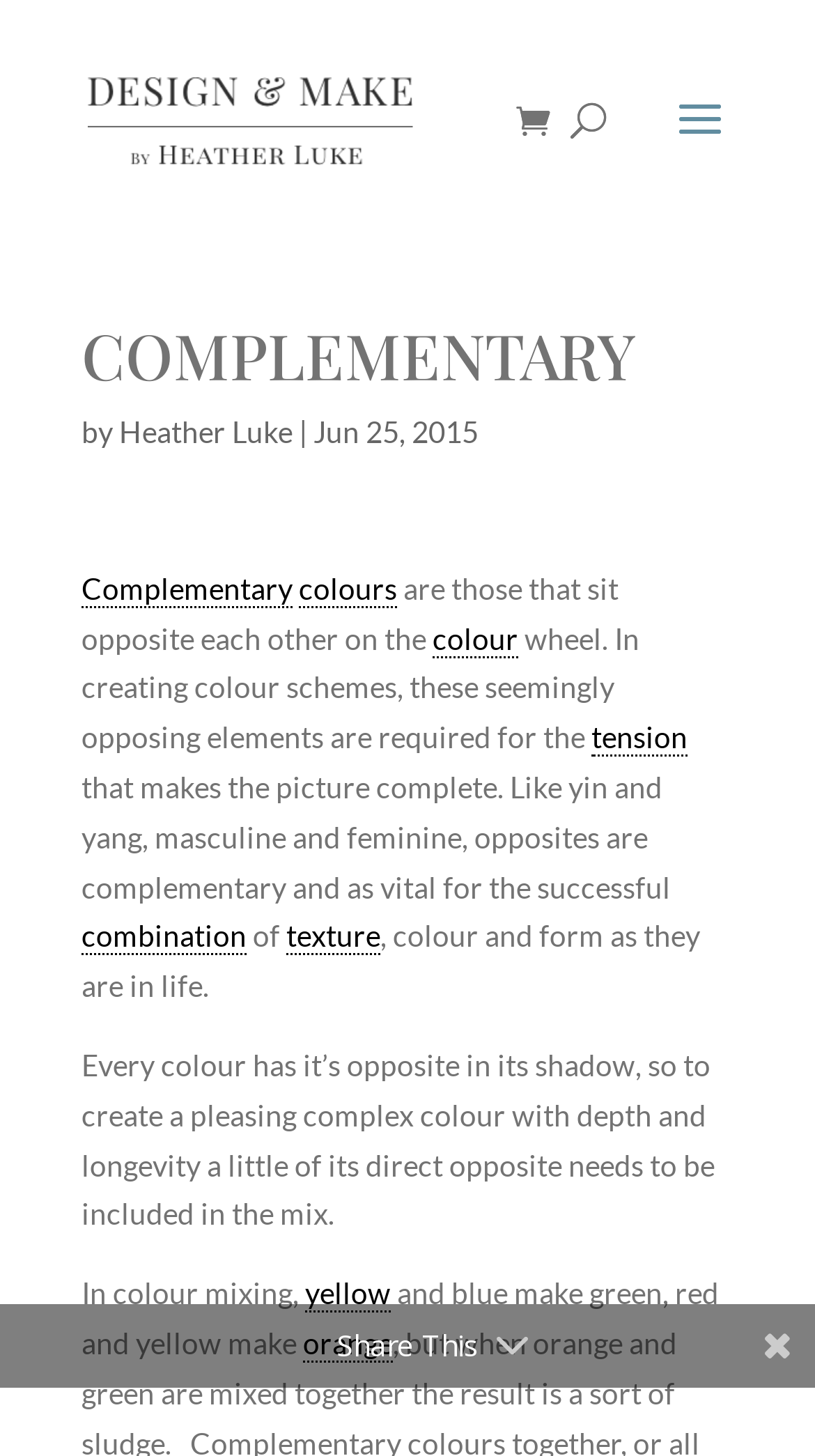Bounding box coordinates are specified in the format (top-left x, top-left y, bottom-right x, bottom-right y). All values are floating point numbers bounded between 0 and 1. Please provide the bounding box coordinate of the region this sentence describes: combination

[0.1, 0.631, 0.303, 0.657]